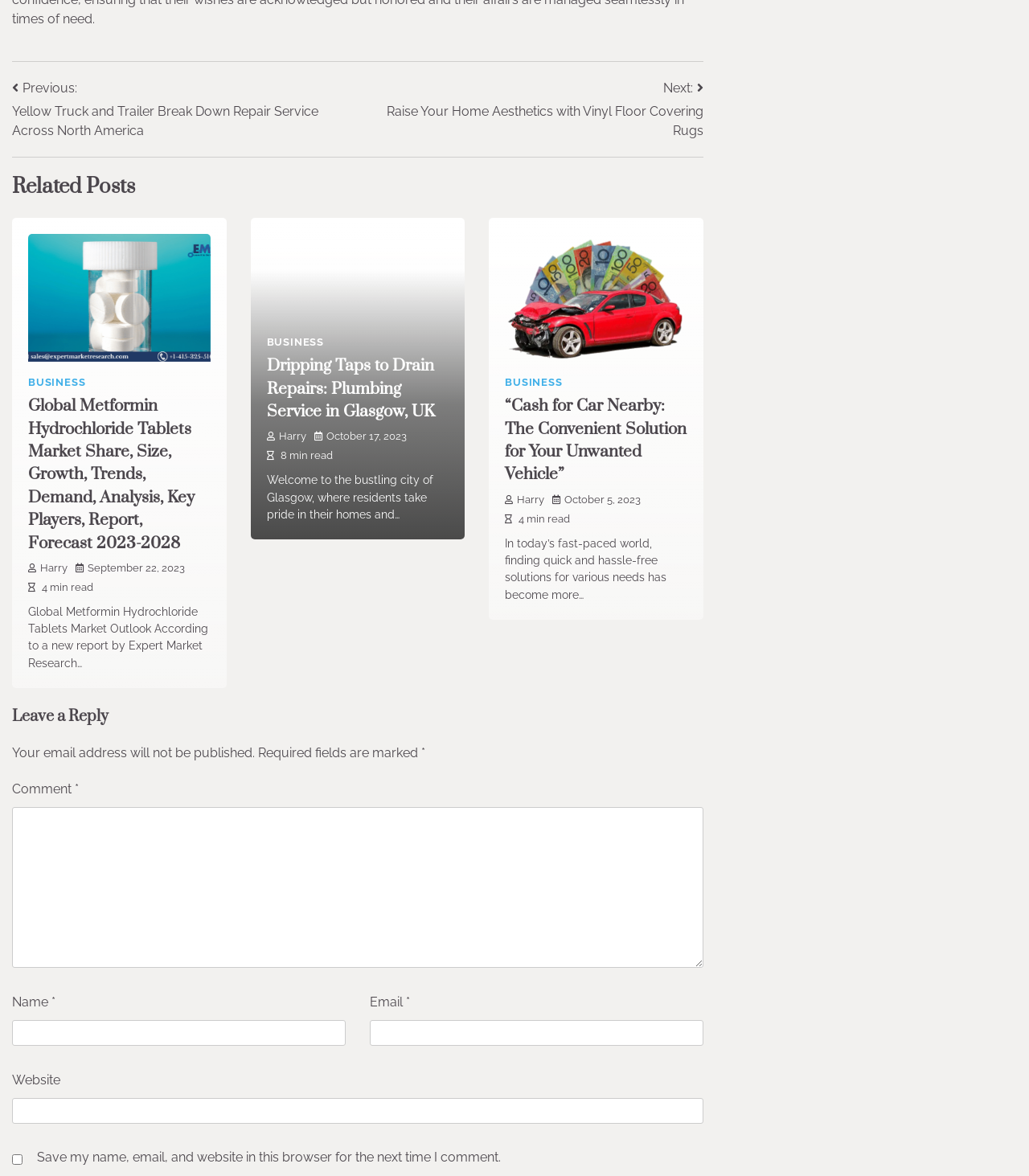What is the category of the post 'Metformin Hydrochloride Tablets Market'?
From the screenshot, supply a one-word or short-phrase answer.

BUSINESS